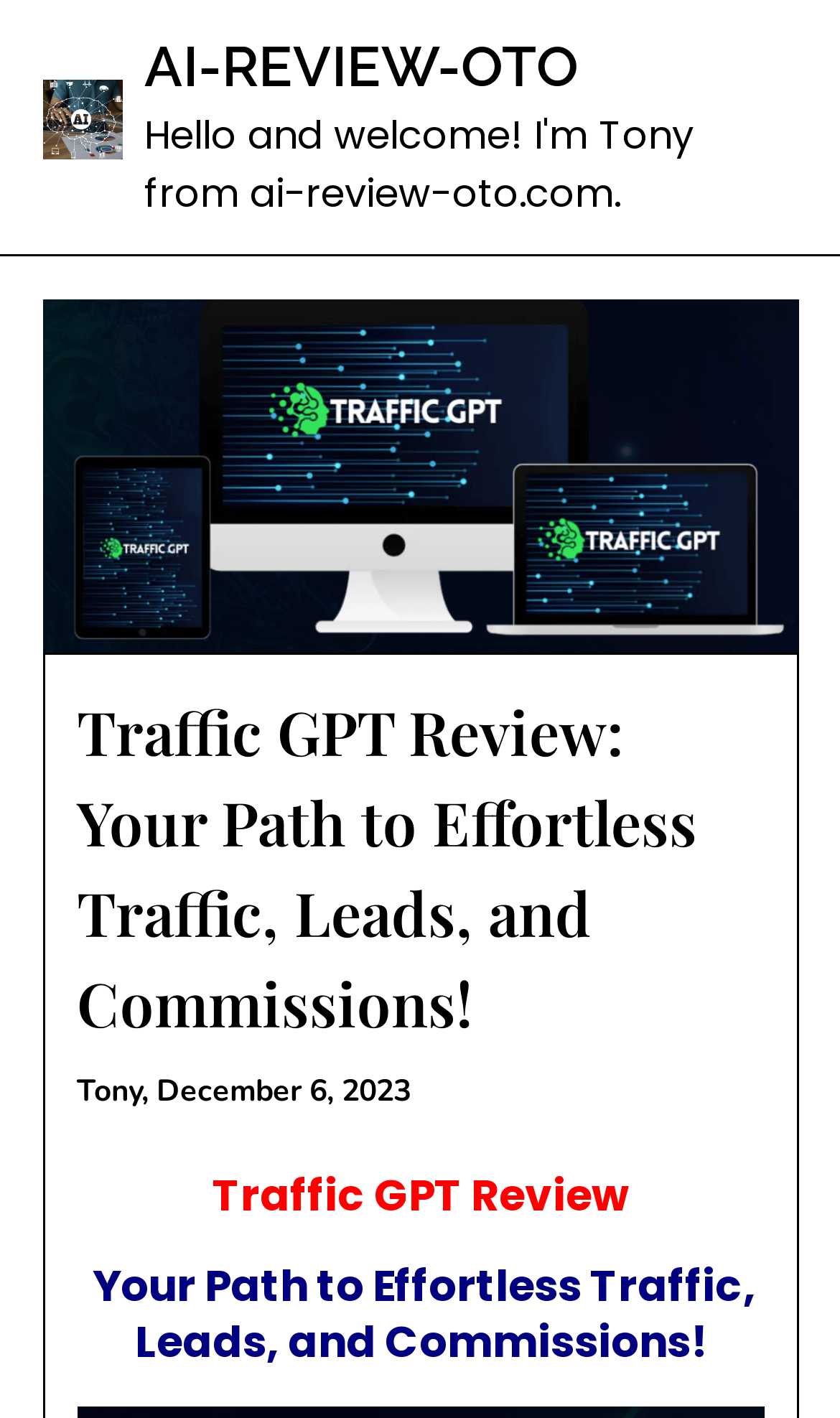What is the main title displayed on this webpage?

Traffic GPT Review: Your Path to Effortless Traffic, Leads, and Commissions!